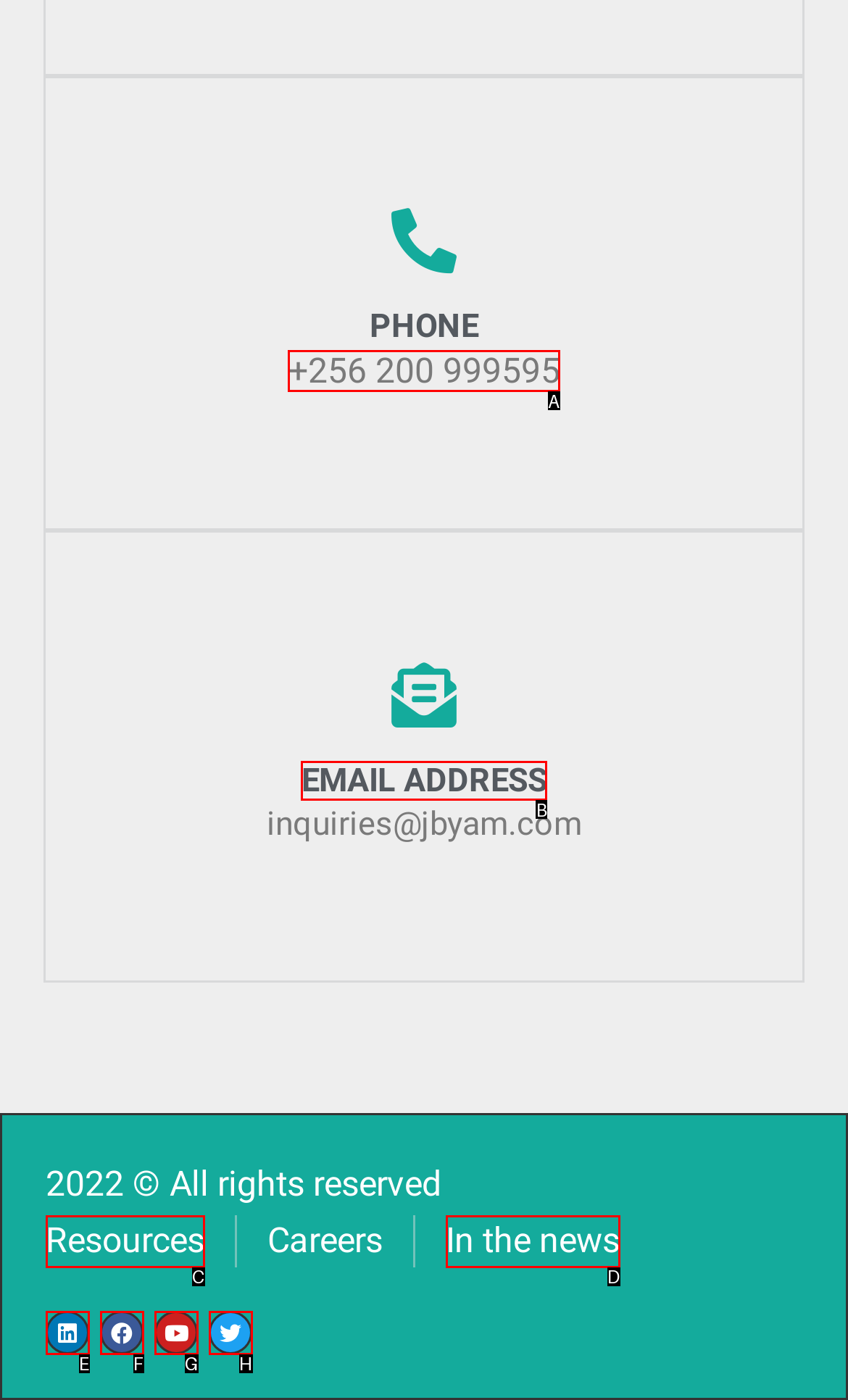Choose the UI element to click on to achieve this task: Get help on a topic. Reply with the letter representing the selected element.

None